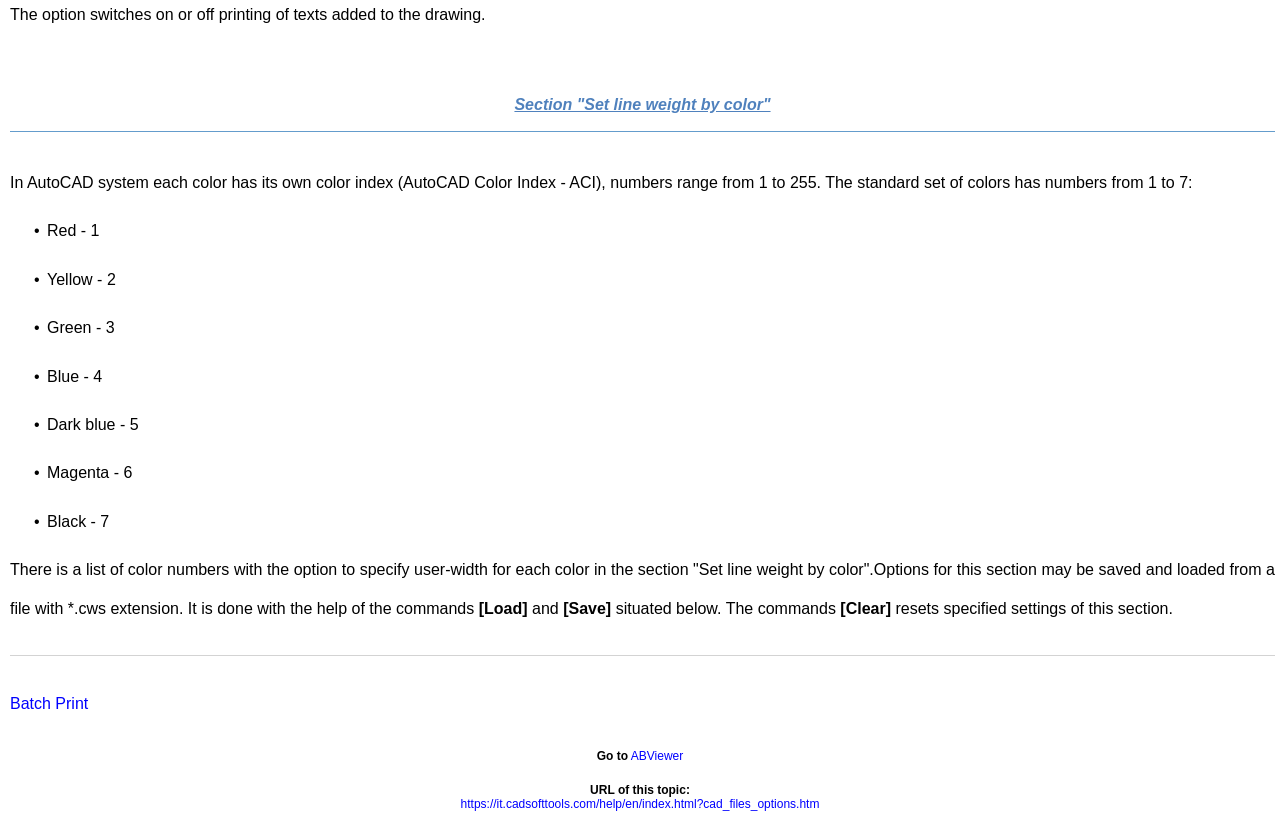Predict the bounding box coordinates for the UI element described as: "ABViewer". The coordinates should be four float numbers between 0 and 1, presented as [left, top, right, bottom].

[0.493, 0.917, 0.534, 0.935]